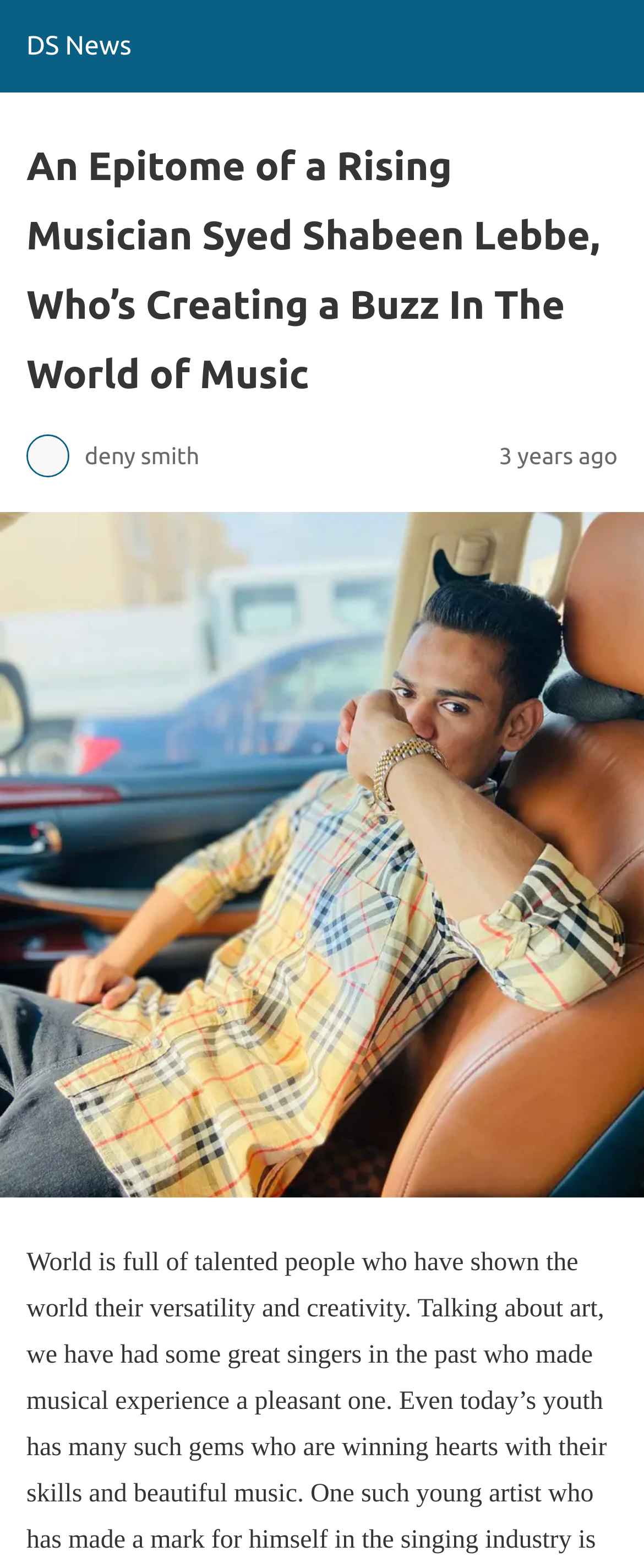Please provide a comprehensive response to the question based on the details in the image: Who is the rising musician?

The question can be answered by looking at the main heading of the webpage, which mentions 'An Epitome of a Rising Musician Syed Shabeen Lebbe, Who’s Creating a Buzz In The World of Music'. The name of the rising musician is Syed Shabeen Lebbe.